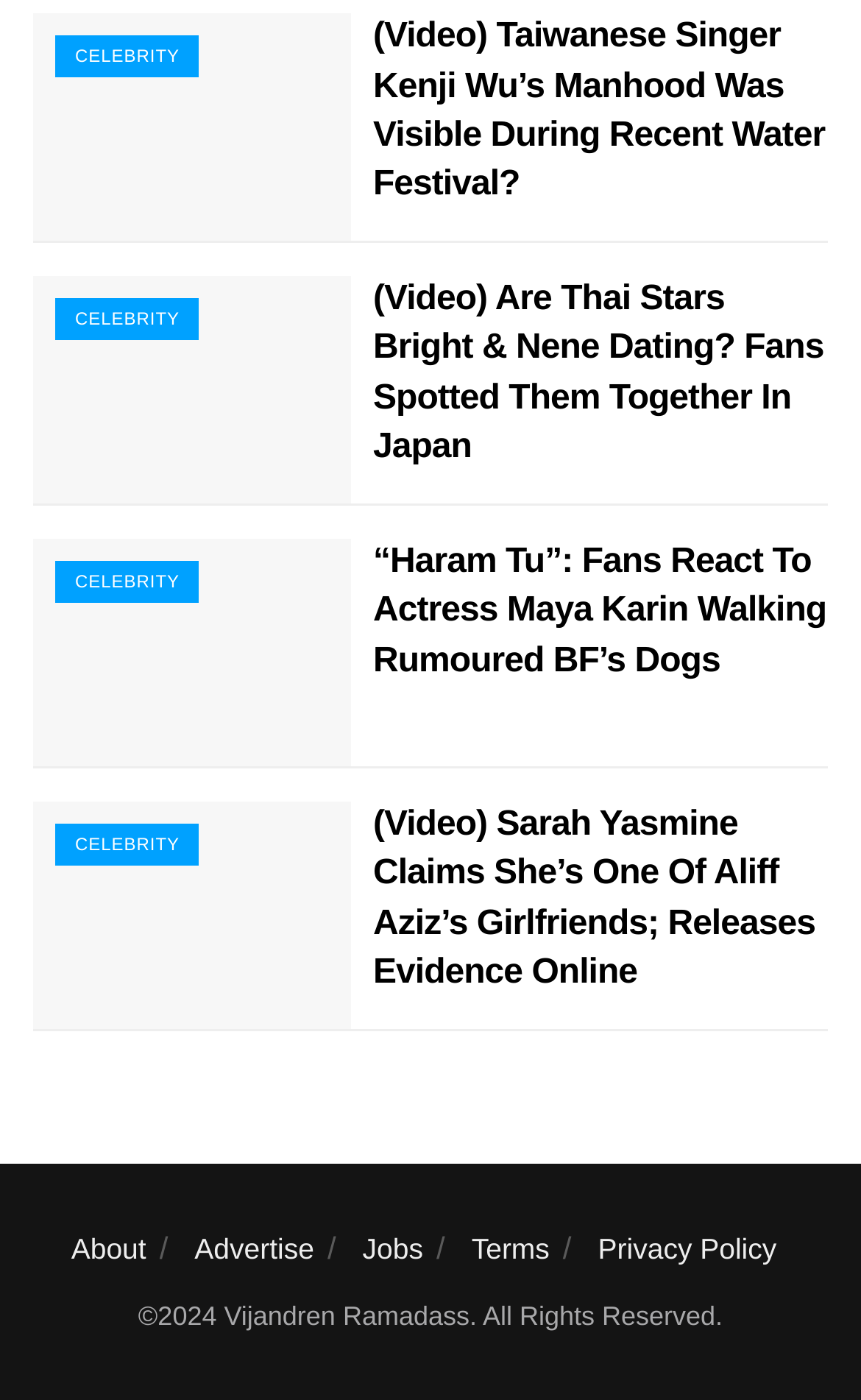Identify the coordinates of the bounding box for the element that must be clicked to accomplish the instruction: "View the article '“Haram Tu”: Fans React To Actress Maya Karin Walking Rumoured BF’s Dogs'".

[0.433, 0.385, 0.962, 0.491]